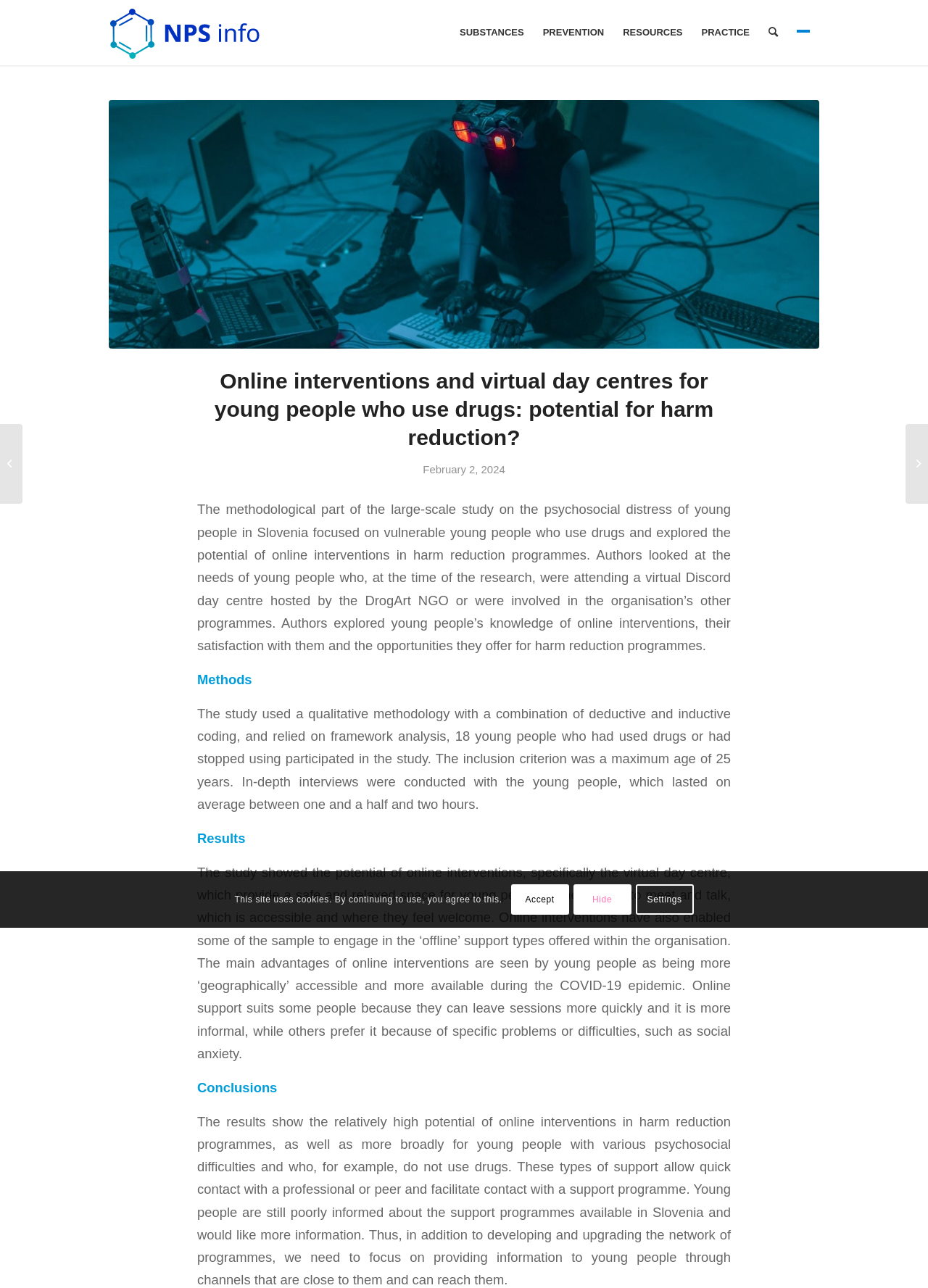What is the purpose of the virtual day centre?
Please answer using one word or phrase, based on the screenshot.

Provide a safe space